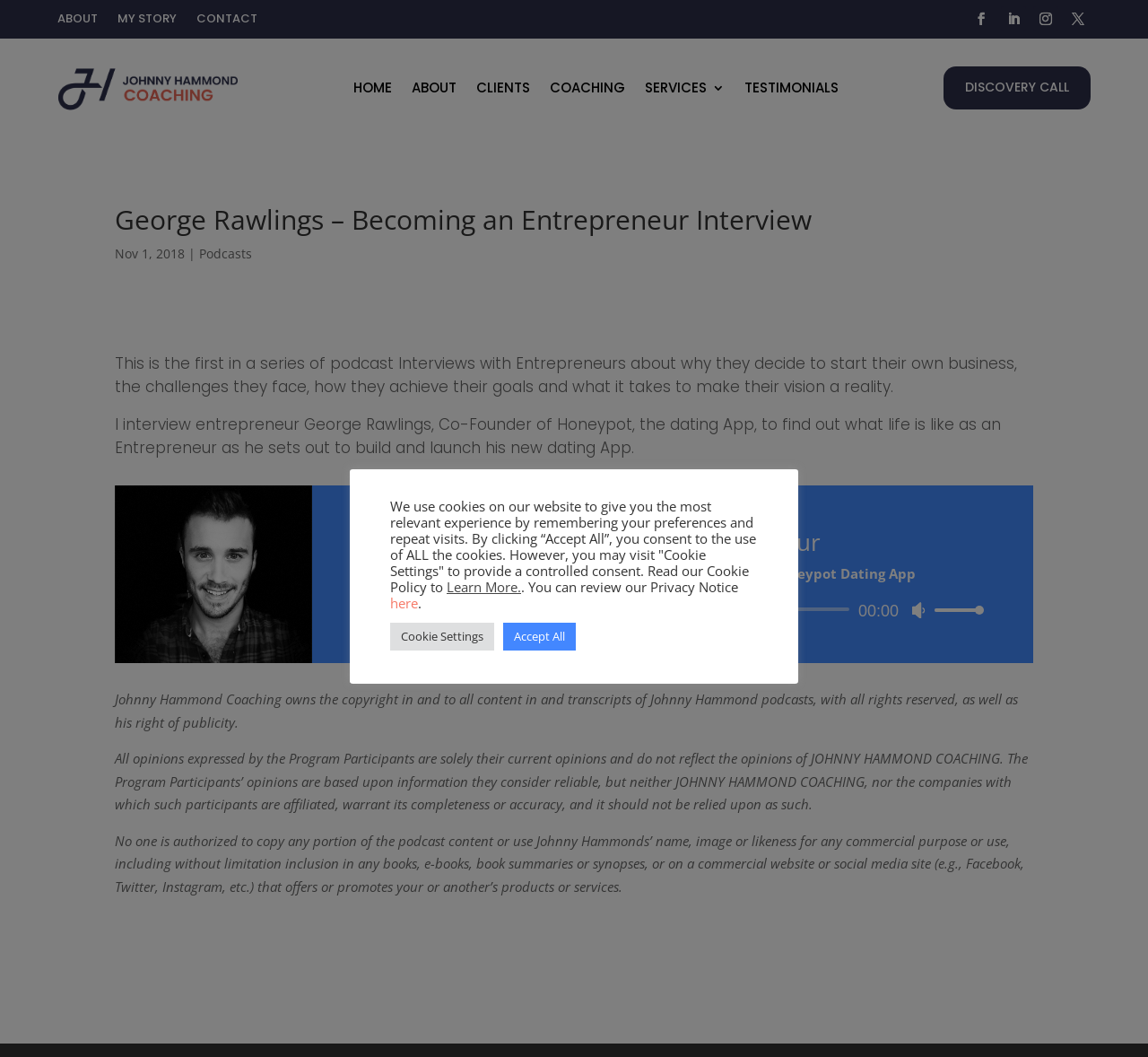Please provide a brief answer to the following inquiry using a single word or phrase:
What is the name of the dating app mentioned in the interview?

Honeypot